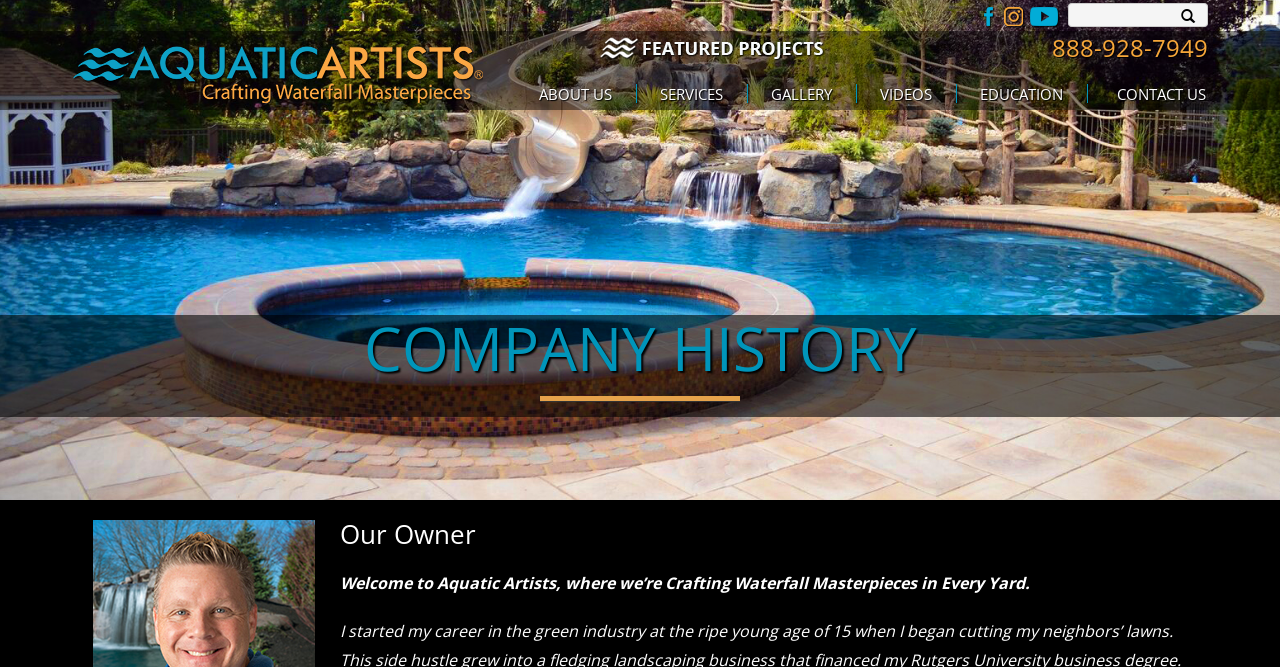What is the phone number?
Relying on the image, give a concise answer in one word or a brief phrase.

888-928-7949